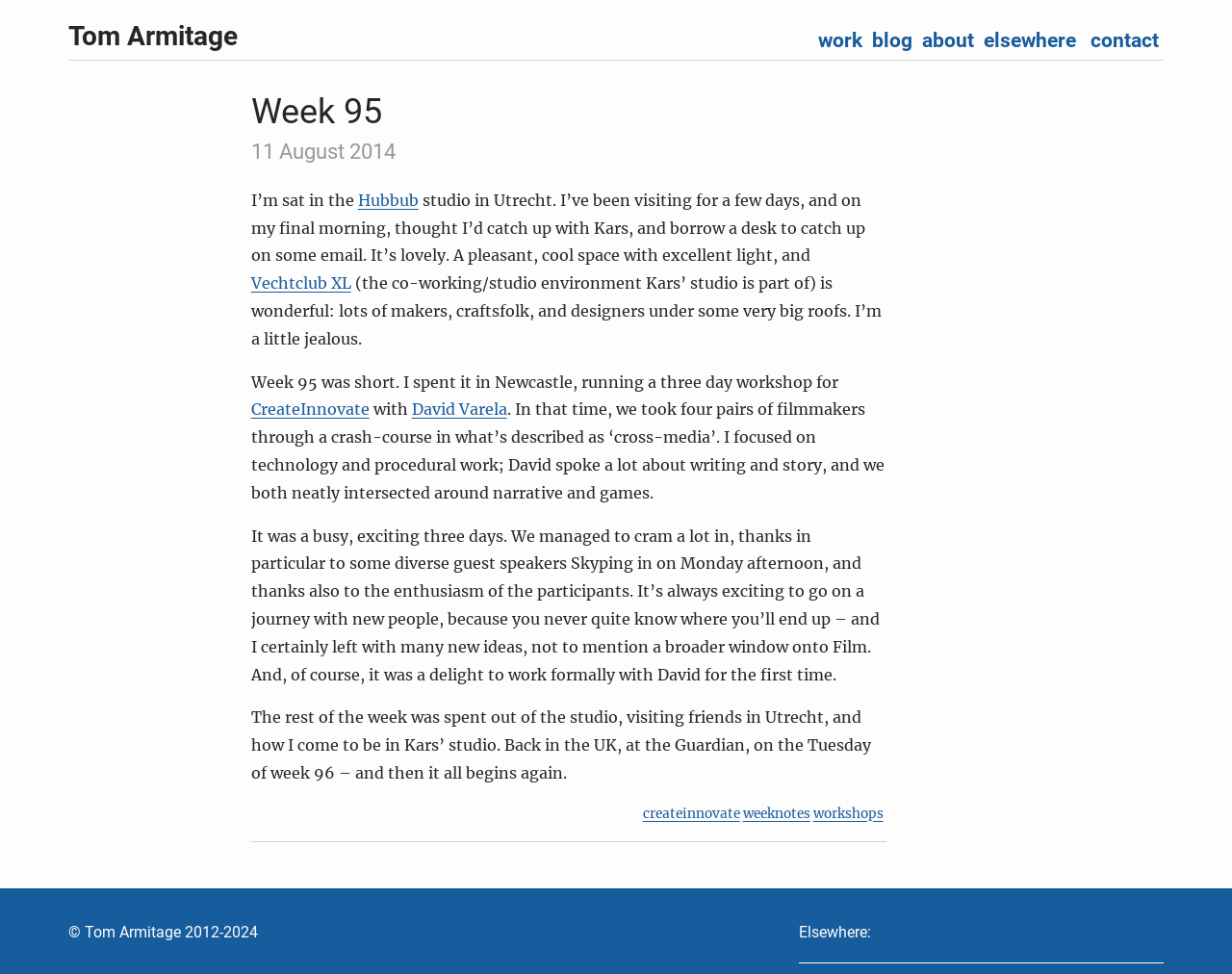What is the date of the blog post?
Please provide a single word or phrase as your answer based on the screenshot.

11 August 2014